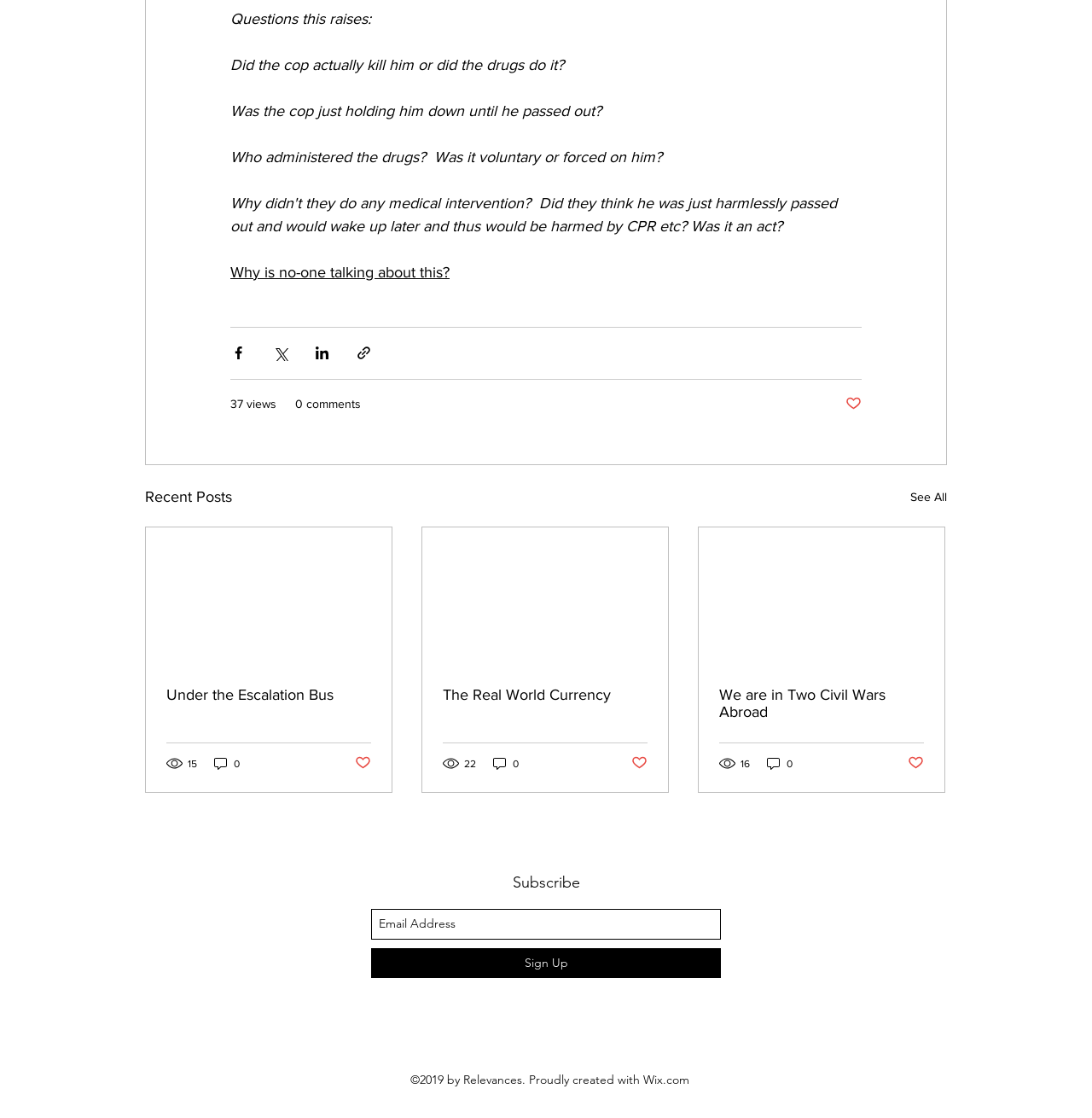What is the purpose of the textbox in the Slideshow region?
Provide a one-word or short-phrase answer based on the image.

Email Address